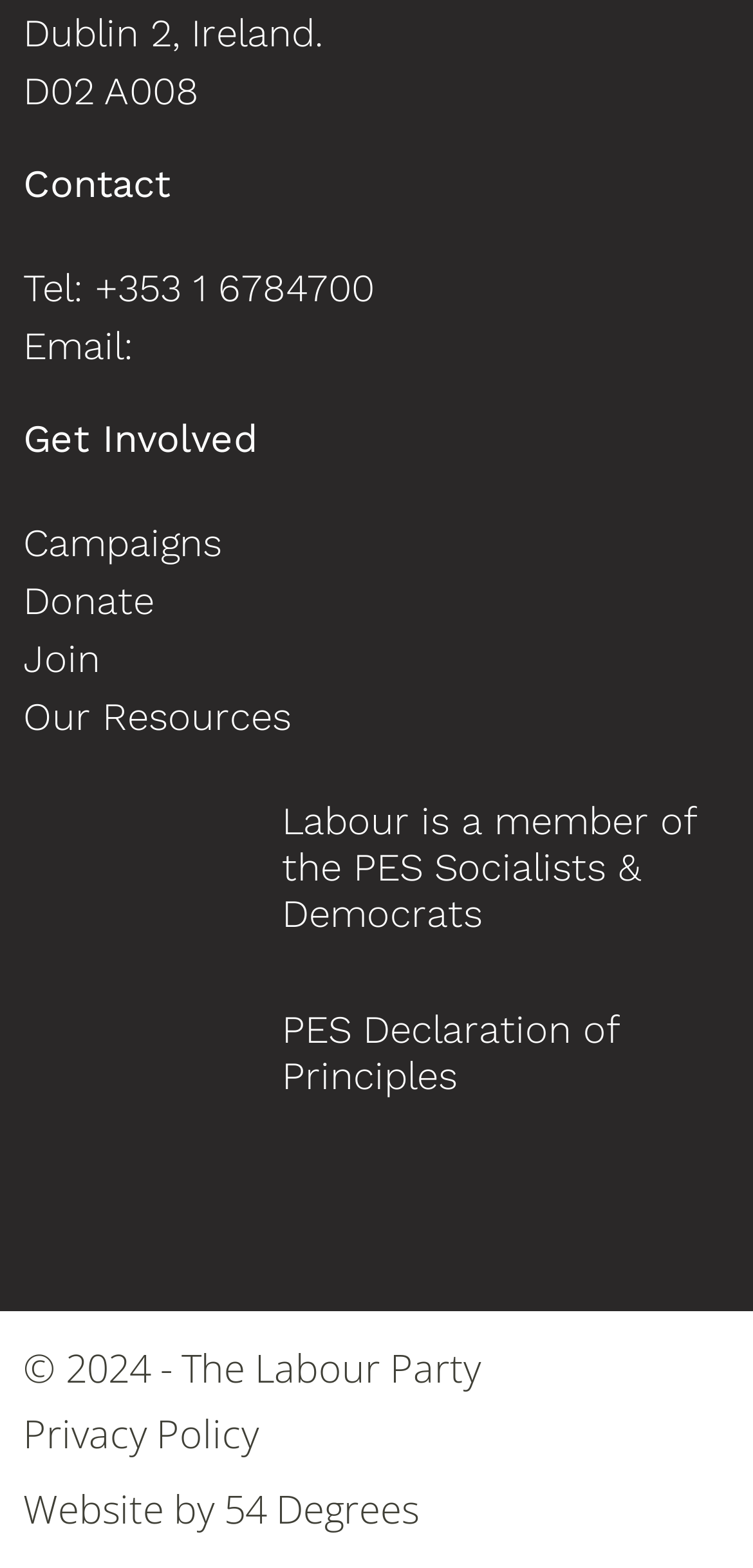What is the phone number of the Labour Party?
Please provide a single word or phrase as your answer based on the screenshot.

+353 1 6784700